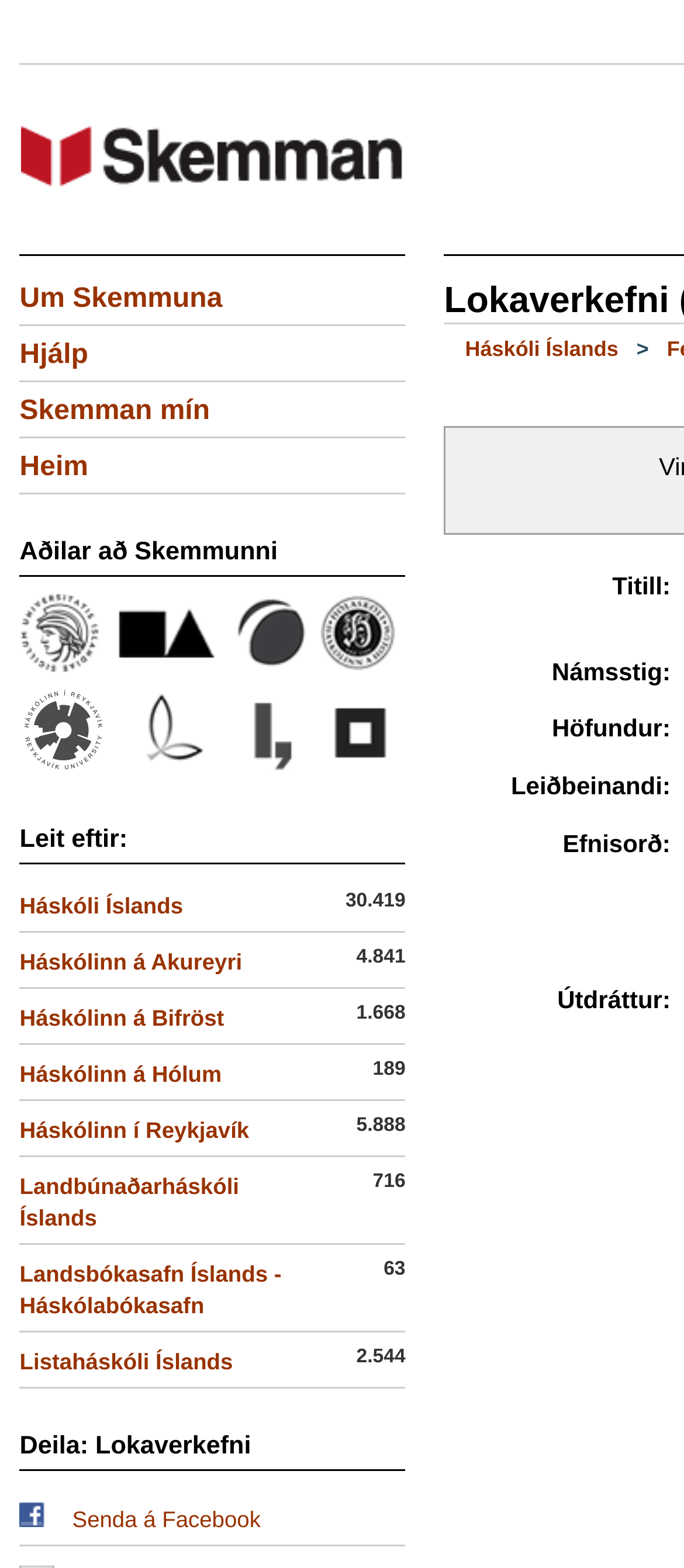Could you locate the bounding box coordinates for the section that should be clicked to accomplish this task: "View 'Háskóli Íslands' information".

[0.029, 0.417, 0.147, 0.436]